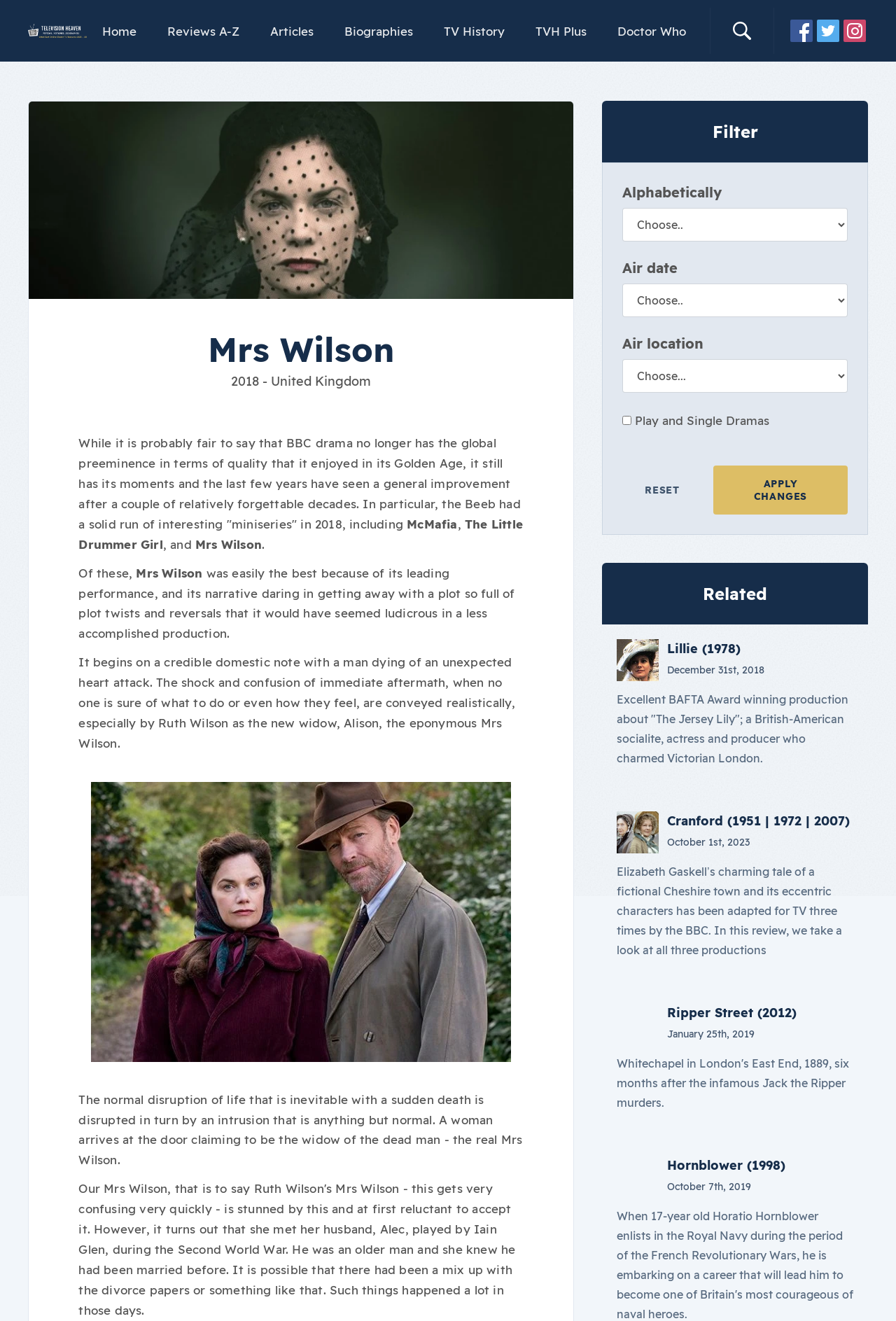Answer the following in one word or a short phrase: 
What is the name of the TV show being described?

Mrs Wilson